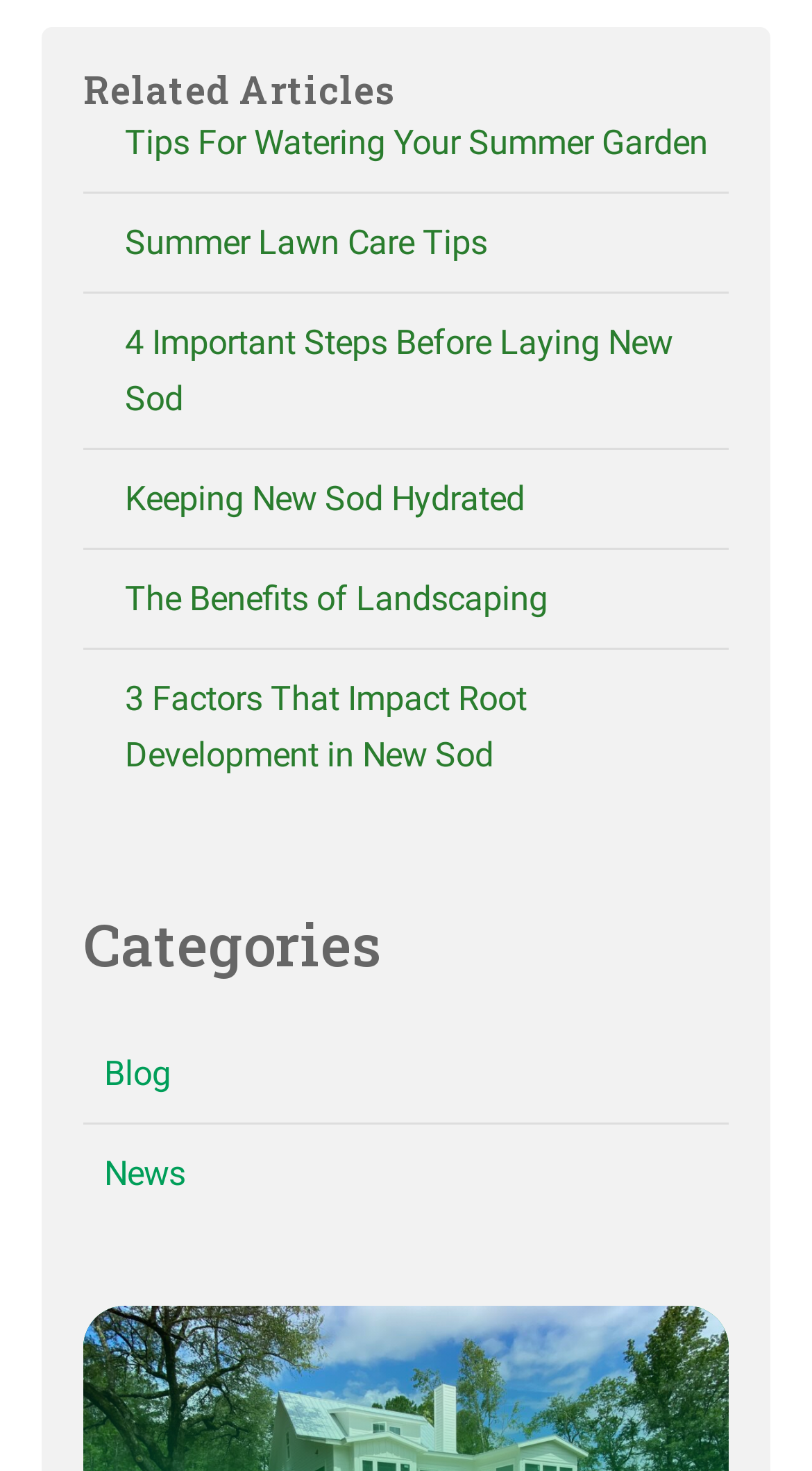Determine the bounding box coordinates for the clickable element to execute this instruction: "view related articles". Provide the coordinates as four float numbers between 0 and 1, i.e., [left, top, right, bottom].

[0.103, 0.046, 0.897, 0.077]